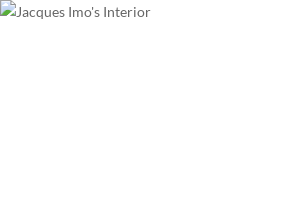What type of food is served at Jacques-Imo’s Cafe?
Examine the image and provide an in-depth answer to the question.

The caption explicitly states that Jacques-Imo’s Cafe is celebrated for its Creole/Soul food, which suggests that this type of cuisine is a specialty of the restaurant.